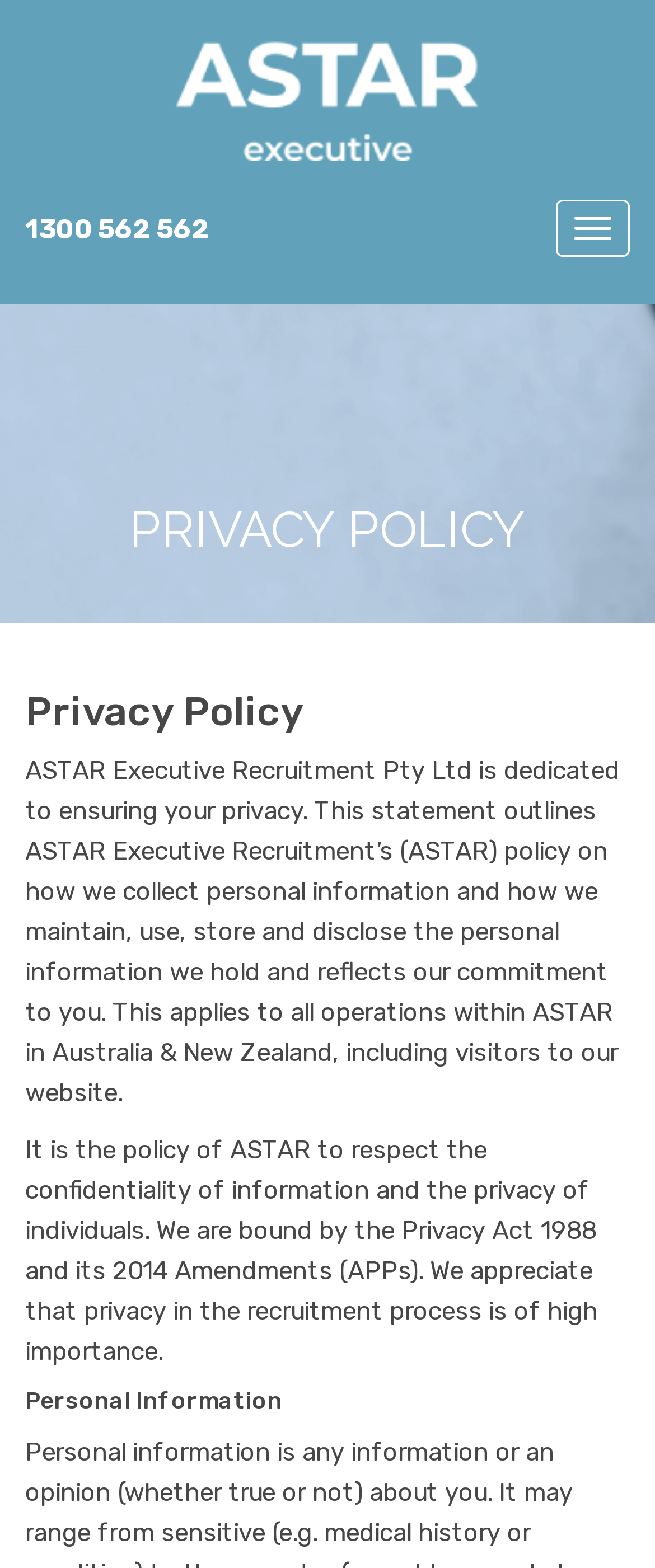Elaborate on the information and visuals displayed on the webpage.

The webpage is about the privacy policy of ASTAR Recruitment Pty Ltd. At the top left of the page, there is a logo image with a link. To the right of the logo, there is a navigation button. Below the logo, there is a phone number "1300 562 562" displayed as a link. 

The main content of the page starts with a large heading "PRIVACY POLICY" at the top, followed by a smaller heading "Privacy Policy" below it. 

The first paragraph of text explains that ASTAR Recruitment is committed to ensuring privacy and outlines their policy on collecting, maintaining, using, storing, and disclosing personal information. This policy applies to all operations within ASTAR in Australia and New Zealand, including visitors to their website.

Below this paragraph, there is another paragraph of text stating that ASTAR respects the confidentiality of information and the privacy of individuals, and is bound by the Privacy Act 1988 and its 2014 Amendments.

Further down the page, there is a heading "Personal Information".